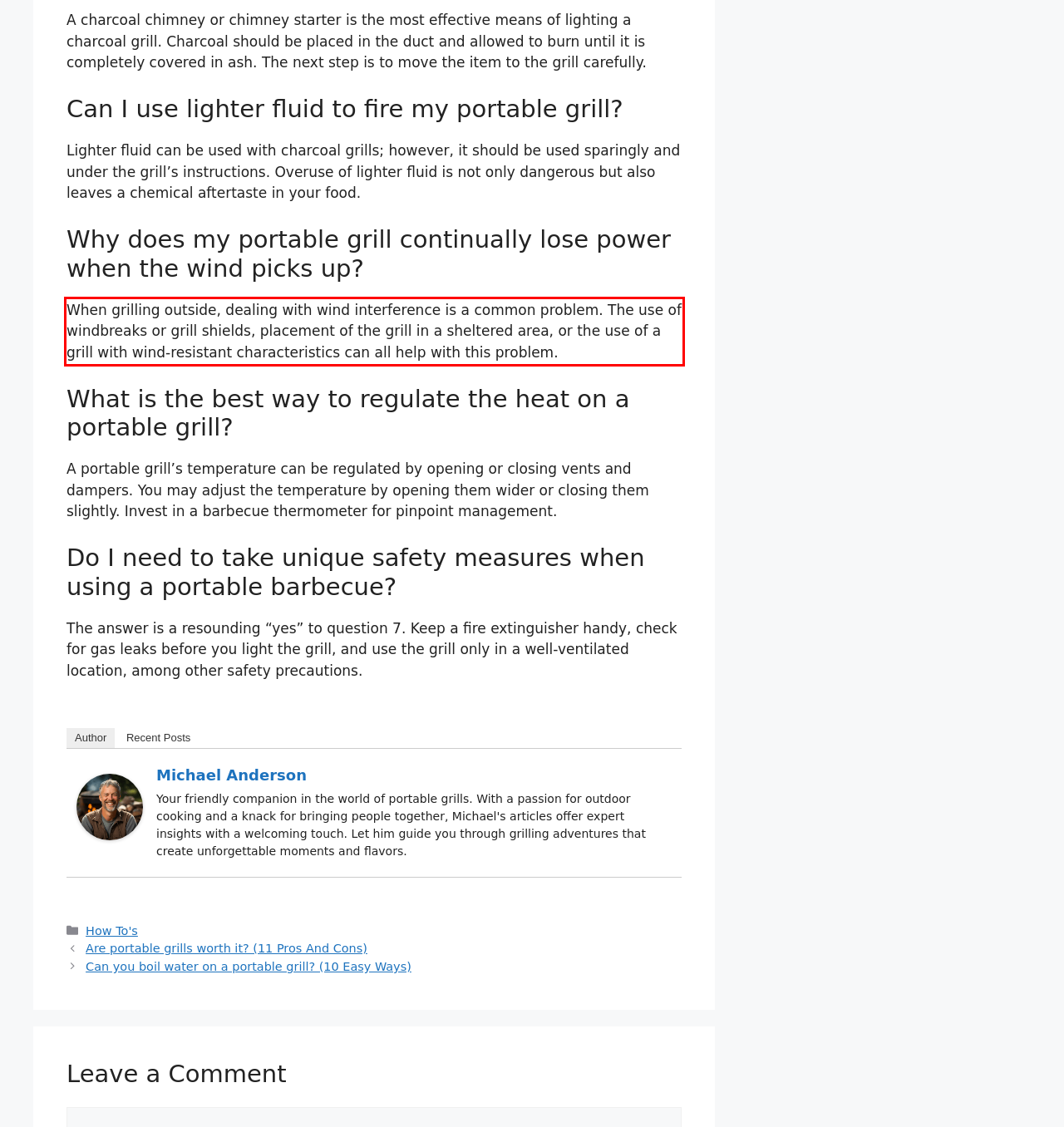Locate the red bounding box in the provided webpage screenshot and use OCR to determine the text content inside it.

When grilling outside, dealing with wind interference is a common problem. The use of windbreaks or grill shields, placement of the grill in a sheltered area, or the use of a grill with wind-resistant characteristics can all help with this problem.